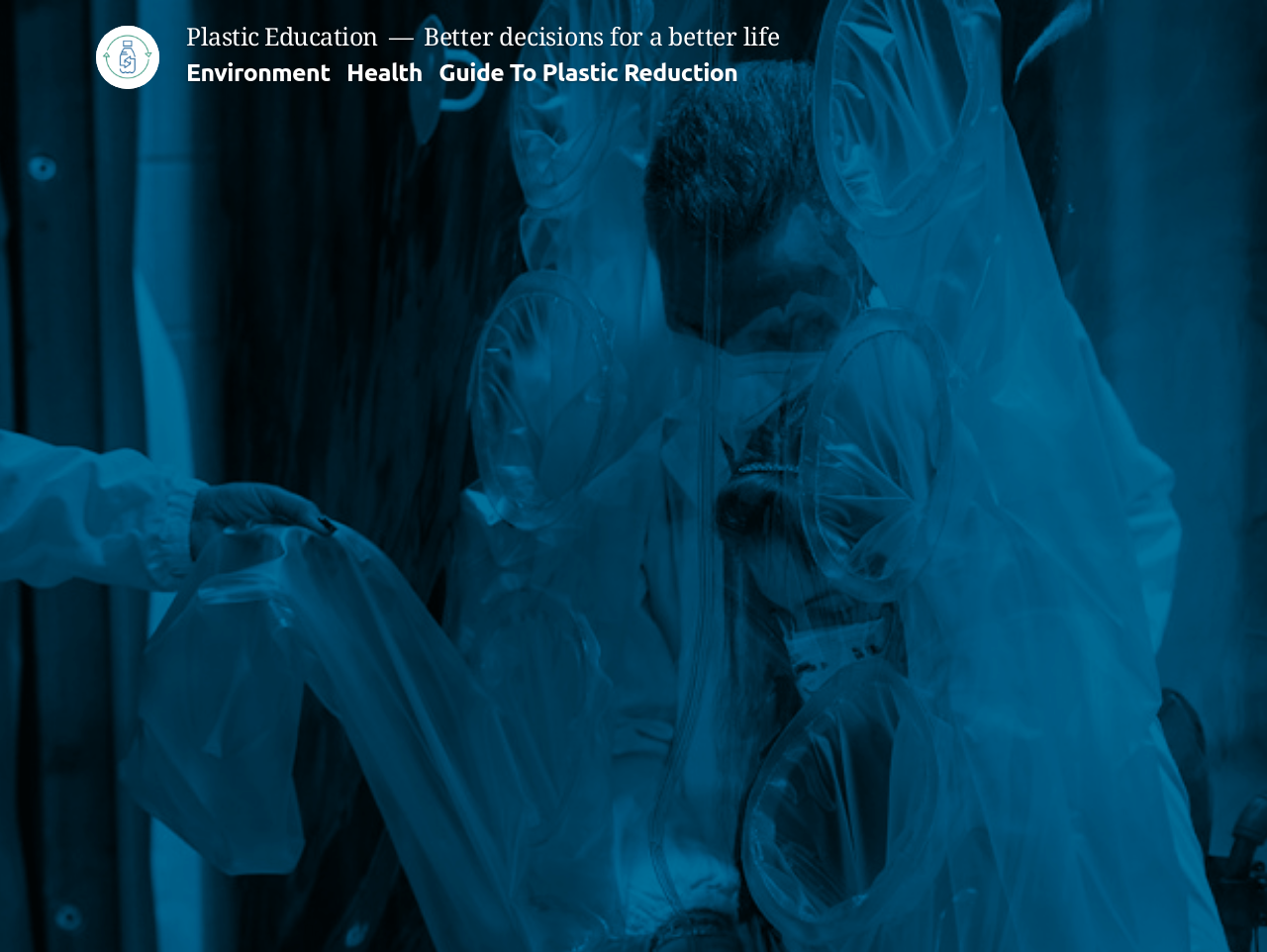Use a single word or phrase to answer the question:
What is the tagline of the website?

Better decisions for a better life